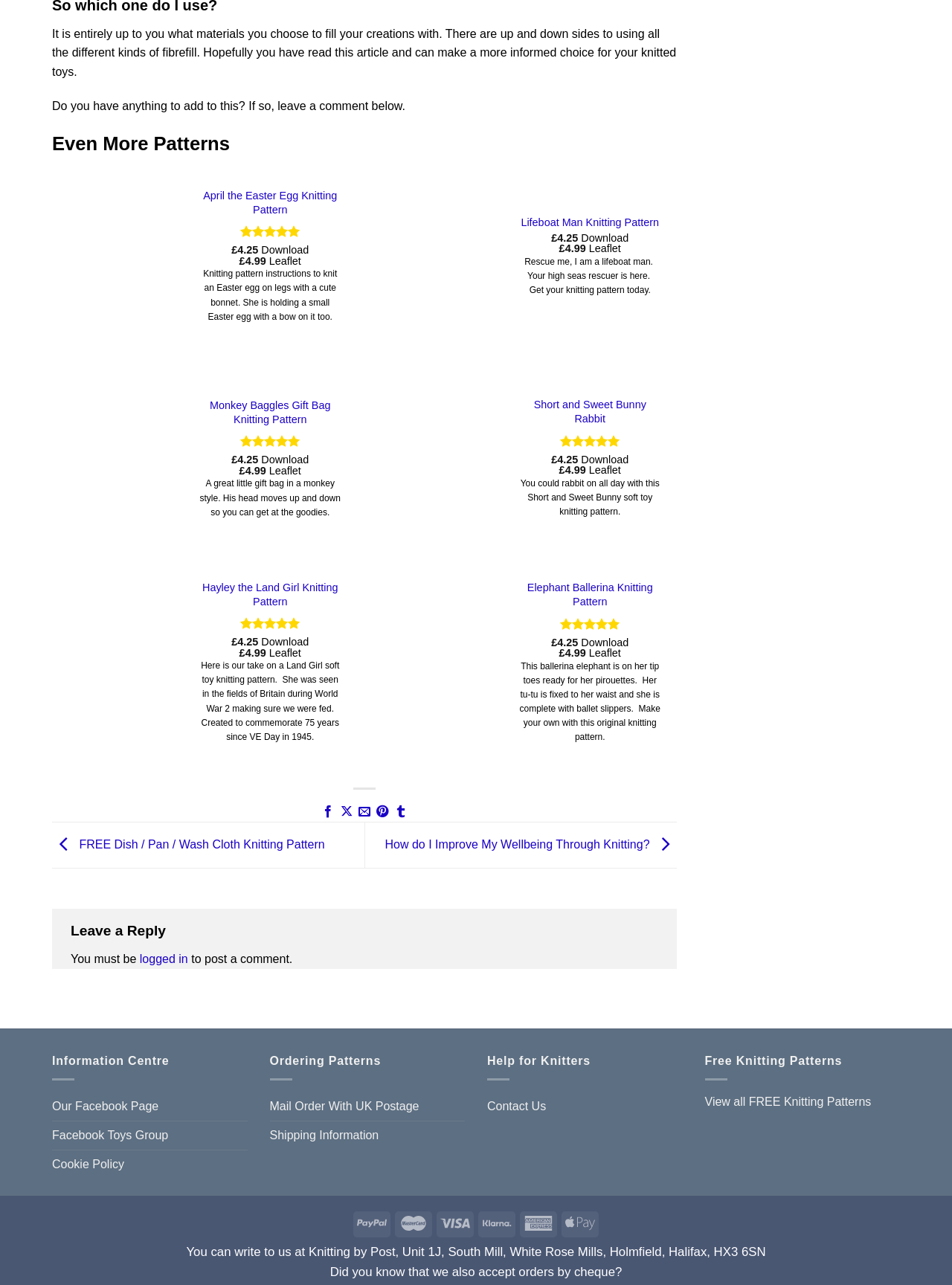From the webpage screenshot, identify the region described by Facebook Toys Group. Provide the bounding box coordinates as (top-left x, top-left y, bottom-right x, bottom-right y), with each value being a floating point number between 0 and 1.

[0.055, 0.873, 0.177, 0.894]